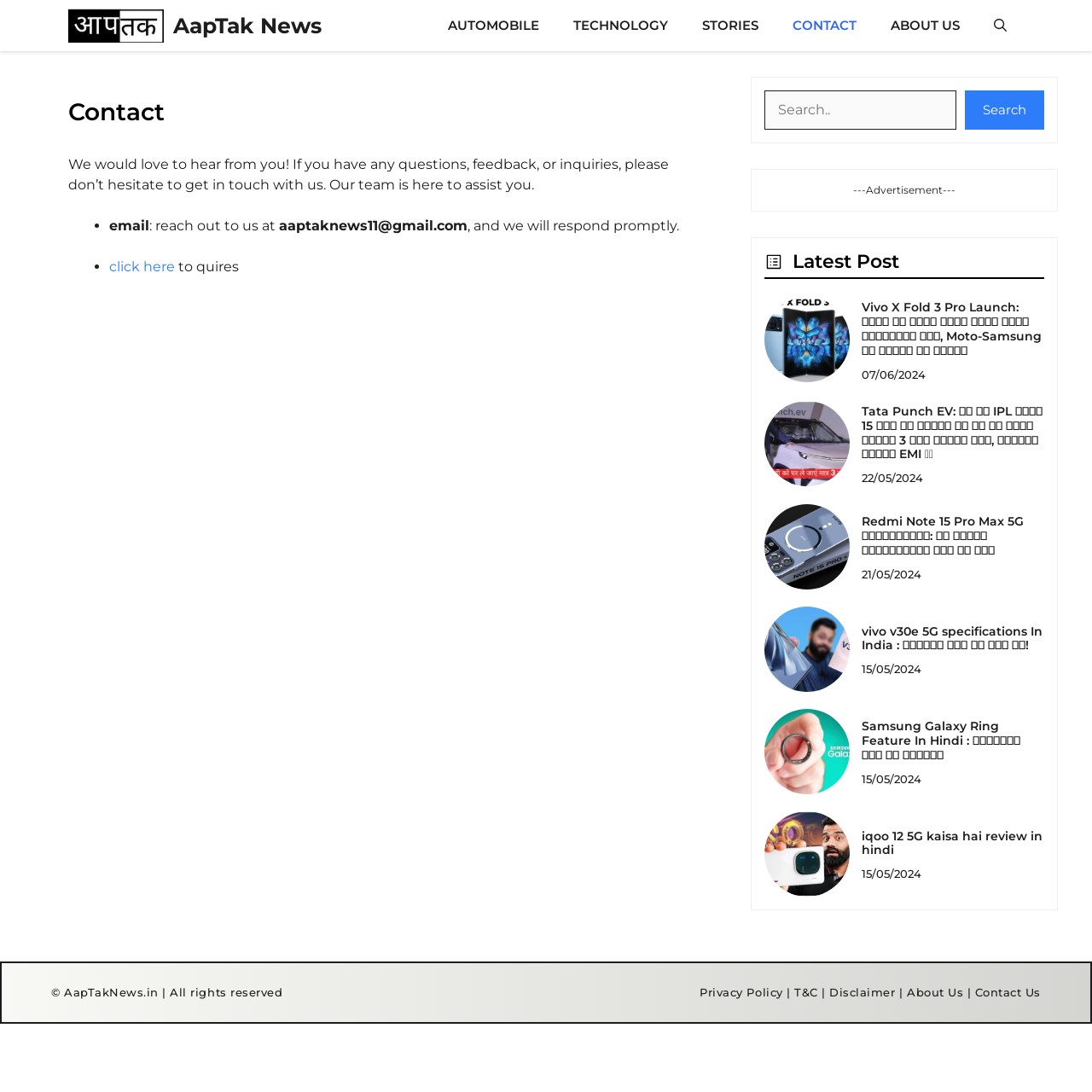Could you specify the bounding box coordinates for the clickable section to complete the following instruction: "Click on the 'Lets have a look at Our Happy Customers' link"?

None